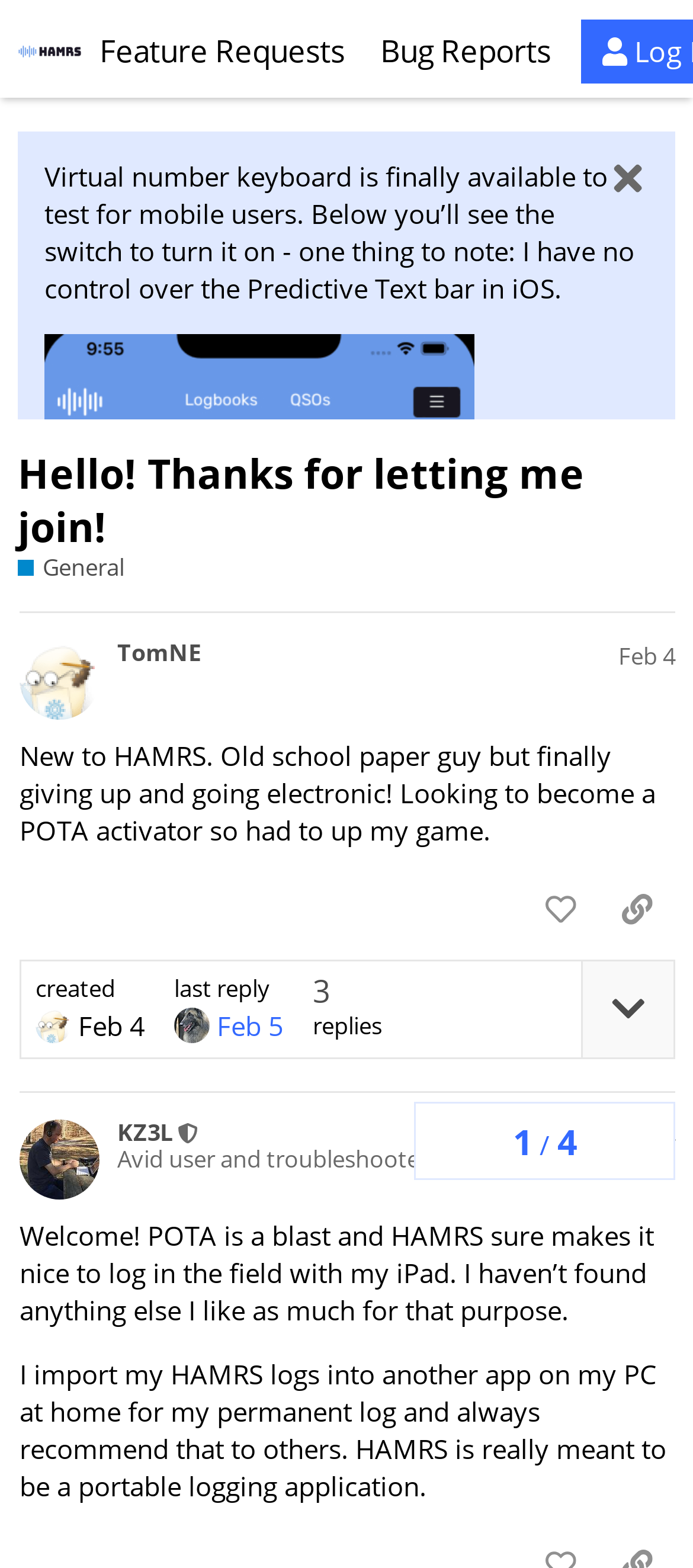Please identify the coordinates of the bounding box that should be clicked to fulfill this instruction: "Click on the 'HAMRS Community' link".

[0.026, 0.019, 0.118, 0.043]